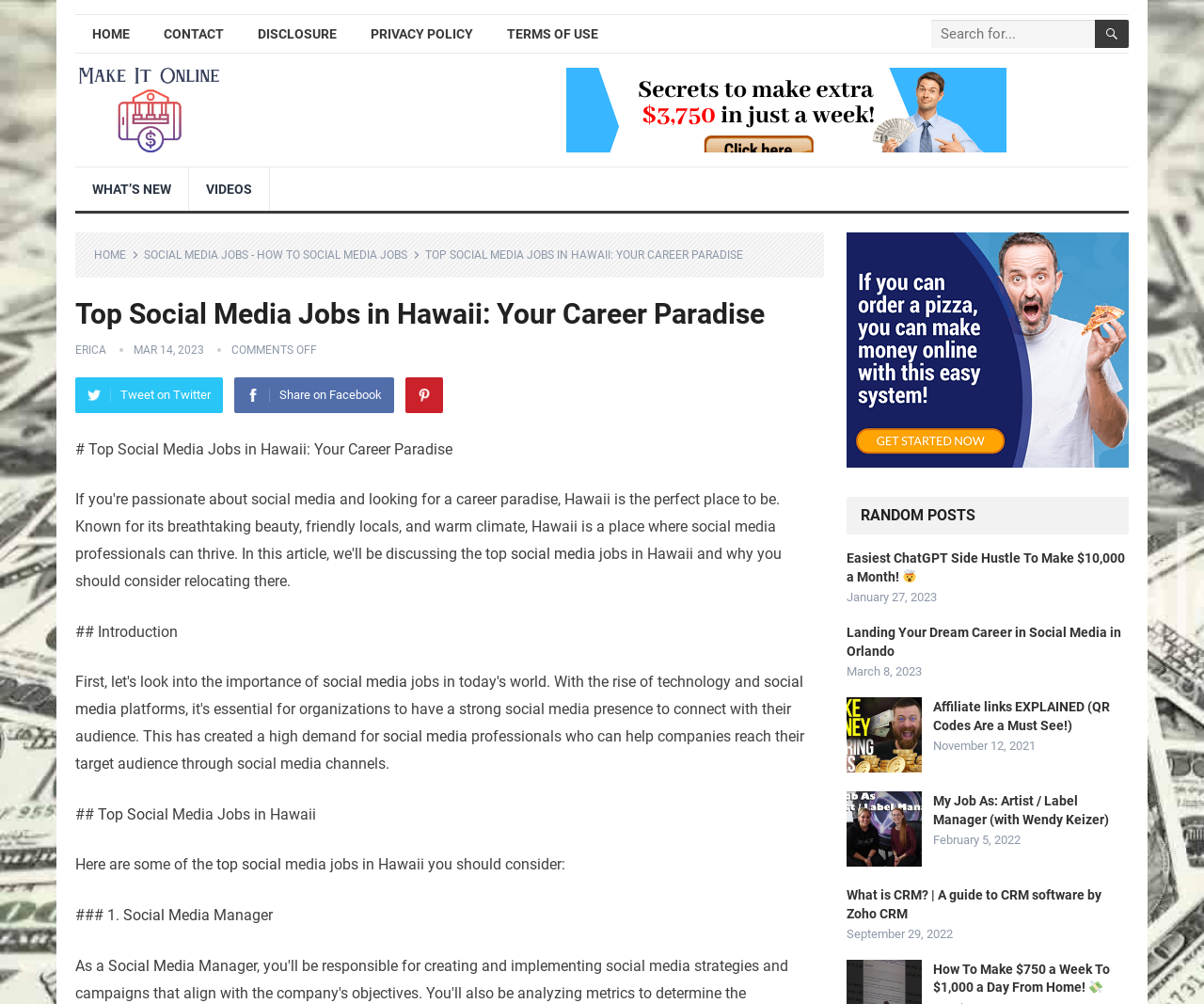What is the topic of the article on the webpage?
Answer the question with as much detail as possible.

The article on the webpage has a heading 'Top Social Media Jobs in Hawaii: Your Career Paradise' with a bounding box coordinate of [0.062, 0.295, 0.684, 0.33]. This suggests that the topic of the article is about social media jobs in Hawaii.